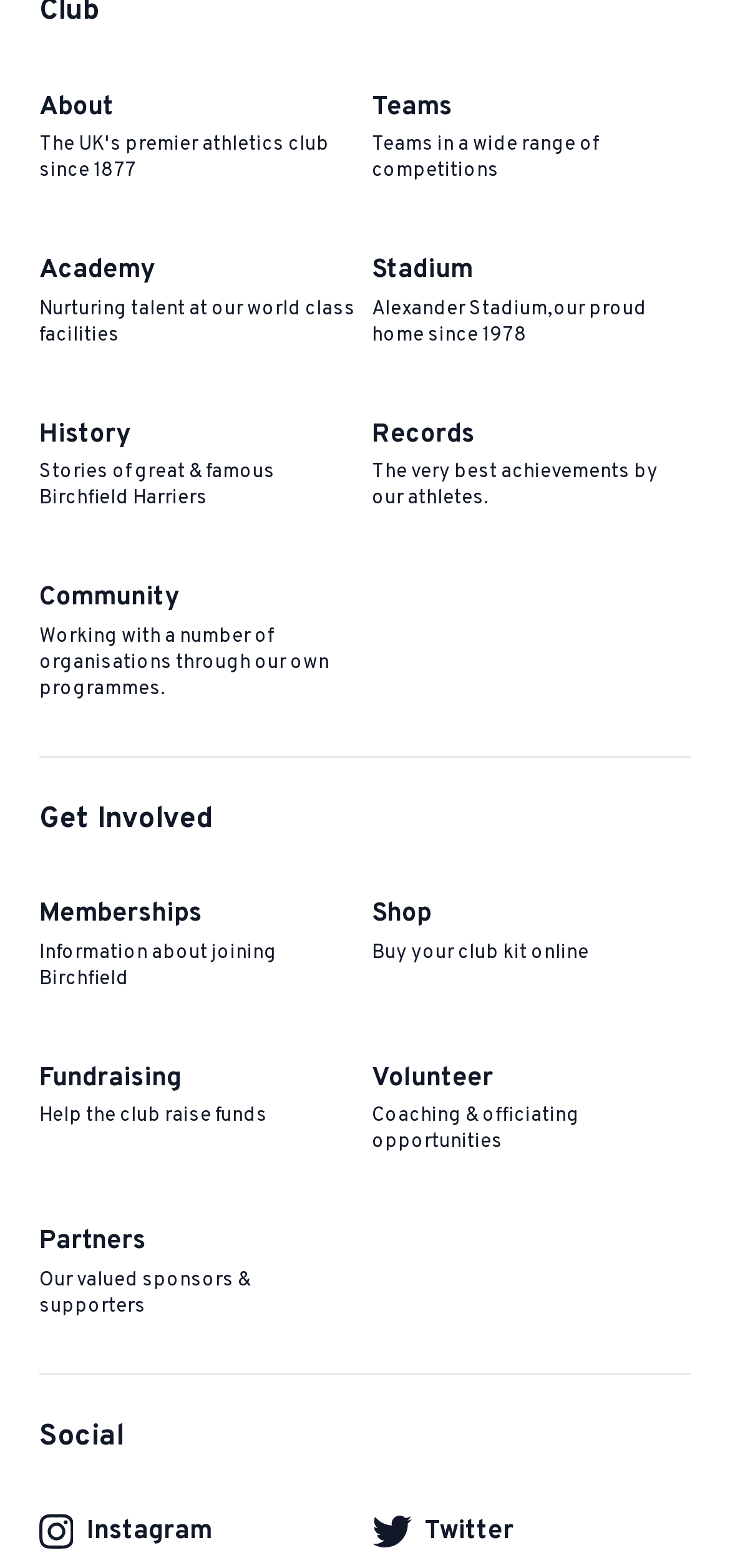What is the name of the stadium mentioned on the webpage?
Use the image to answer the question with a single word or phrase.

Alexander Stadium